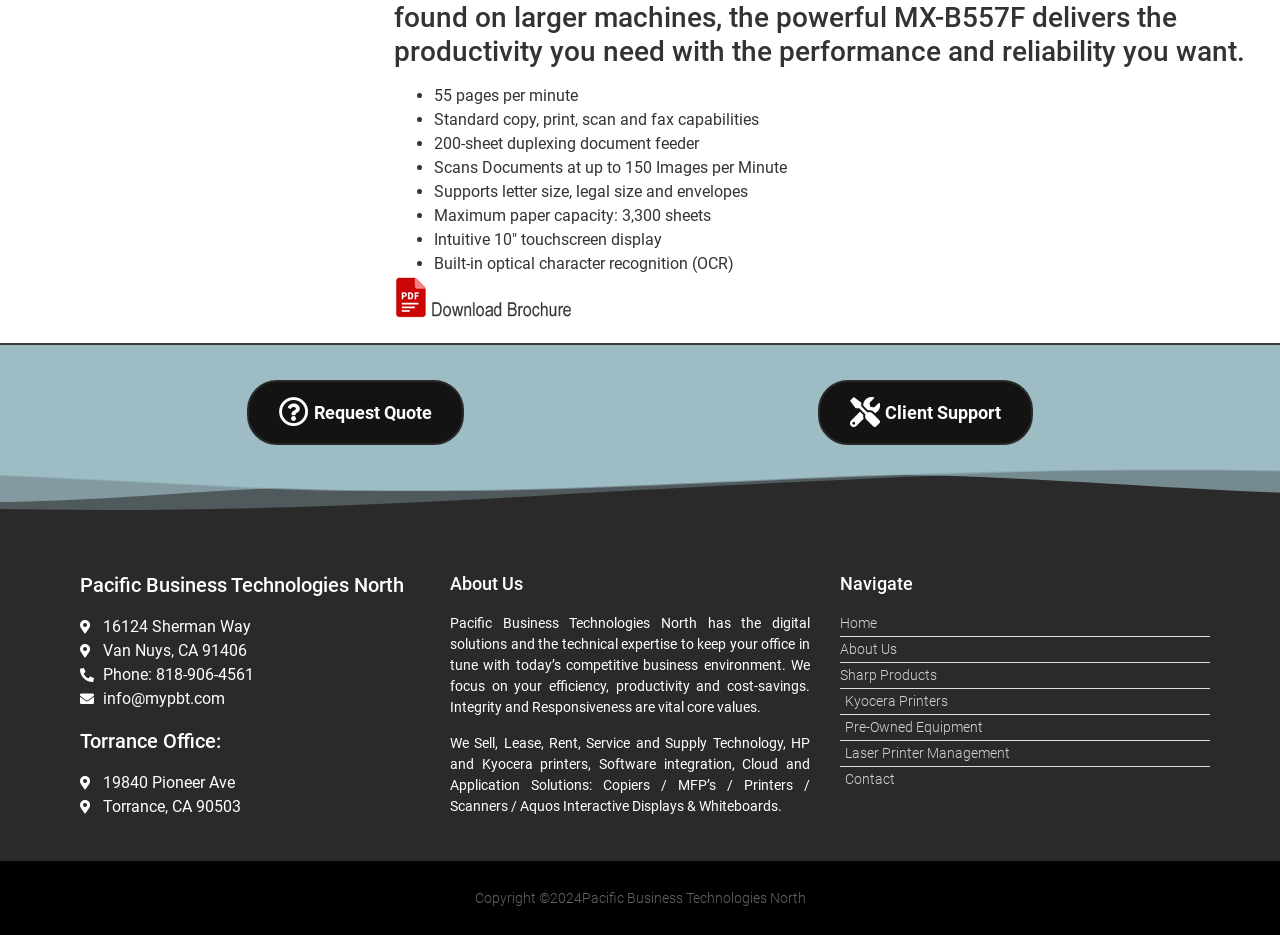Using the webpage screenshot and the element description alt="Thumbnail: Cable Car Glow Masque", determine the bounding box coordinates. Specify the coordinates in the format (top-left x, top-left y, bottom-right x, bottom-right y) with values ranging from 0 to 1.

None